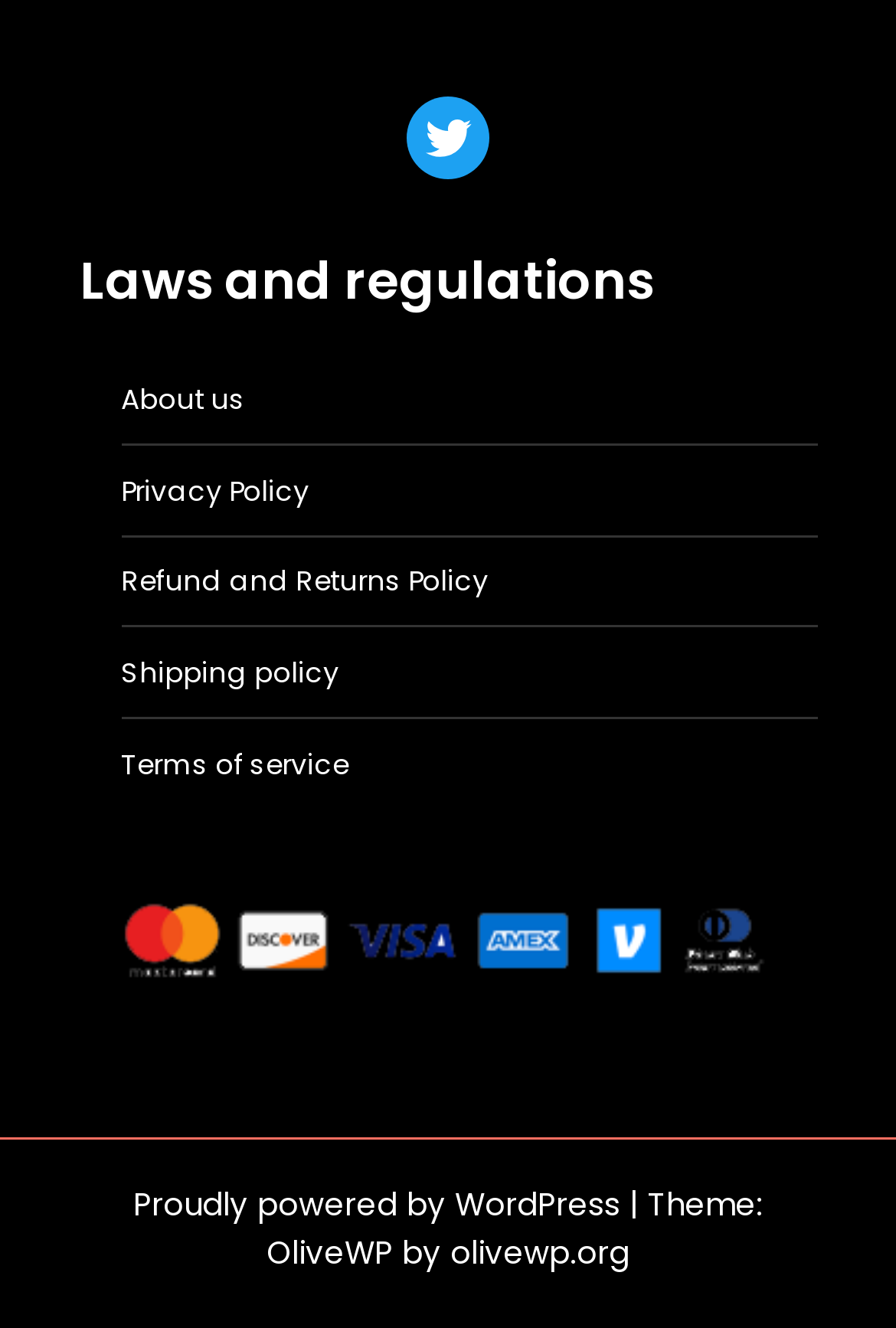Please locate the bounding box coordinates of the element that should be clicked to complete the given instruction: "Learn about laws and regulations".

[0.088, 0.193, 0.912, 0.242]